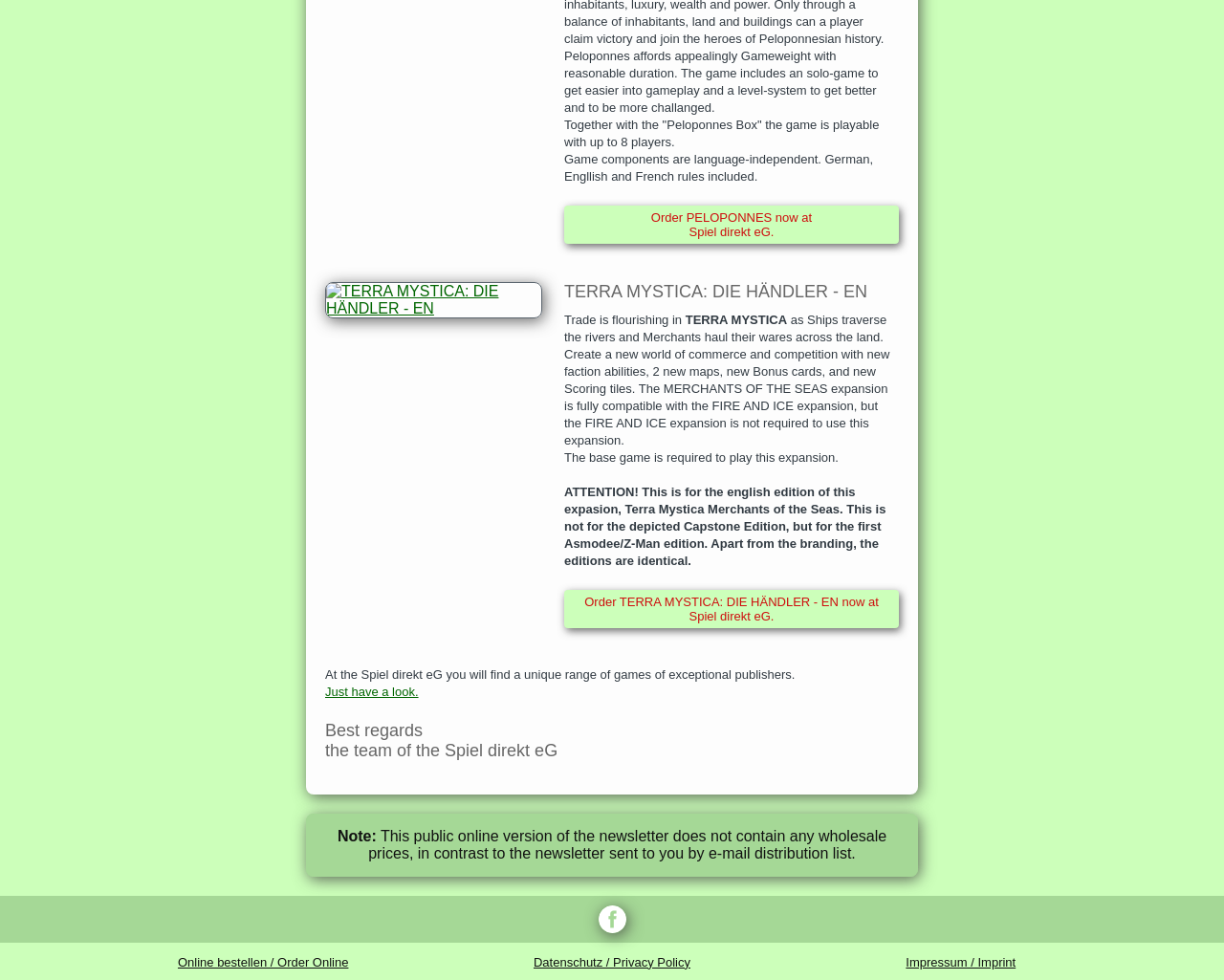Show me the bounding box coordinates of the clickable region to achieve the task as per the instruction: "Order PELOPONNES now at Spiel direkt eG.".

[0.465, 0.215, 0.73, 0.244]